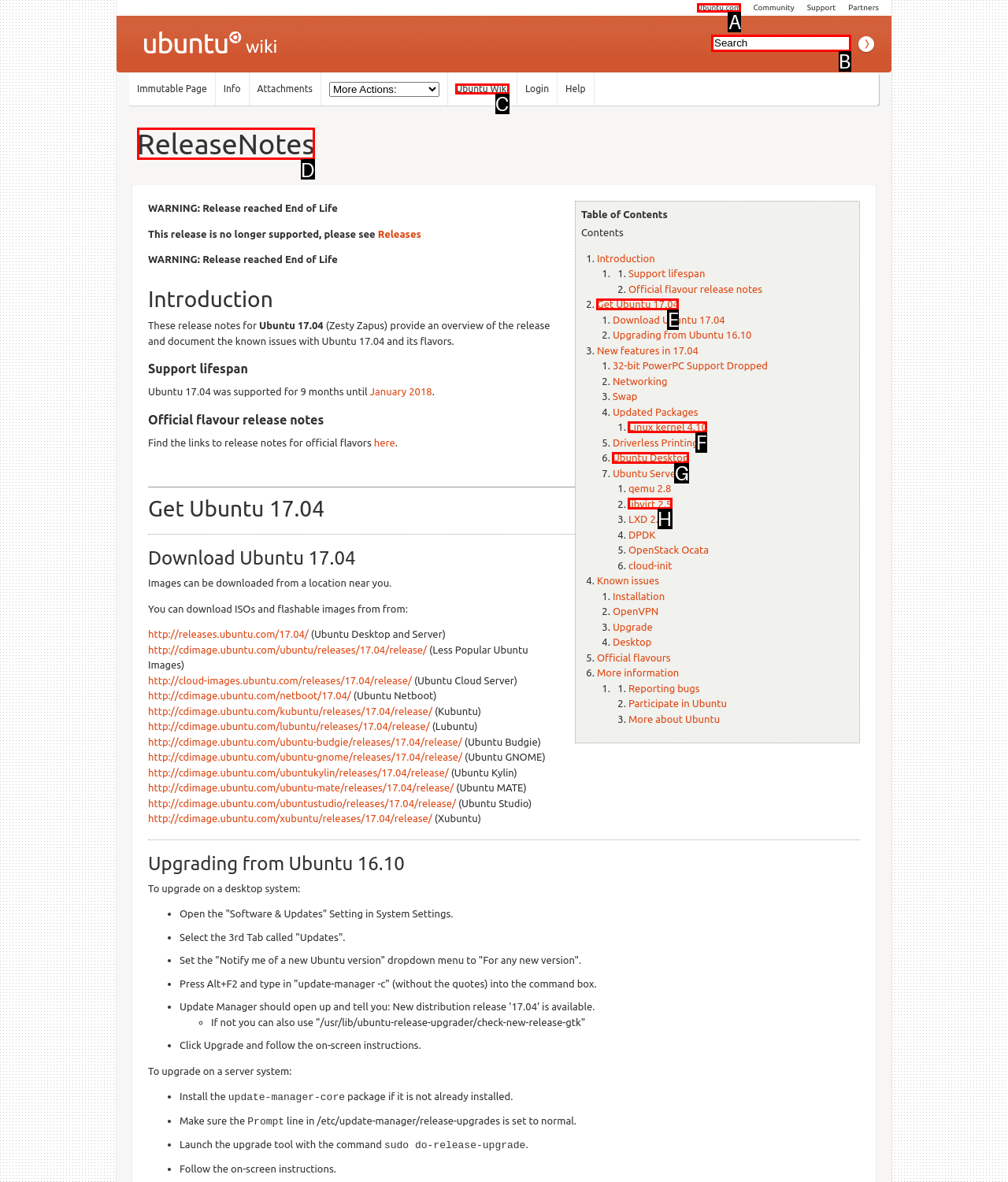Select the HTML element that should be clicked to accomplish the task: Click on ReleaseNotes Reply with the corresponding letter of the option.

D